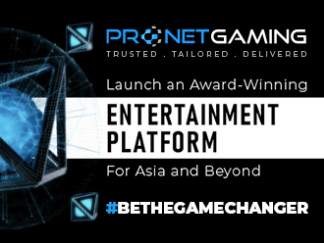What is the slogan of the company?
Based on the image, give a one-word or short phrase answer.

Launch an Award-Winning ENTERTAINMENT PLATFORM